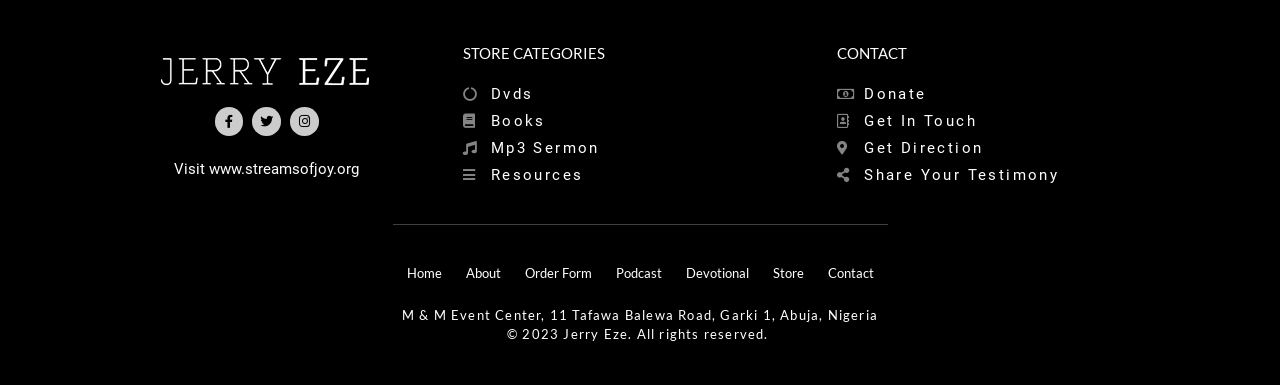Locate the bounding box coordinates of the element to click to perform the following action: 'Sign in'. The coordinates should be given as four float values between 0 and 1, in the form of [left, top, right, bottom].

None